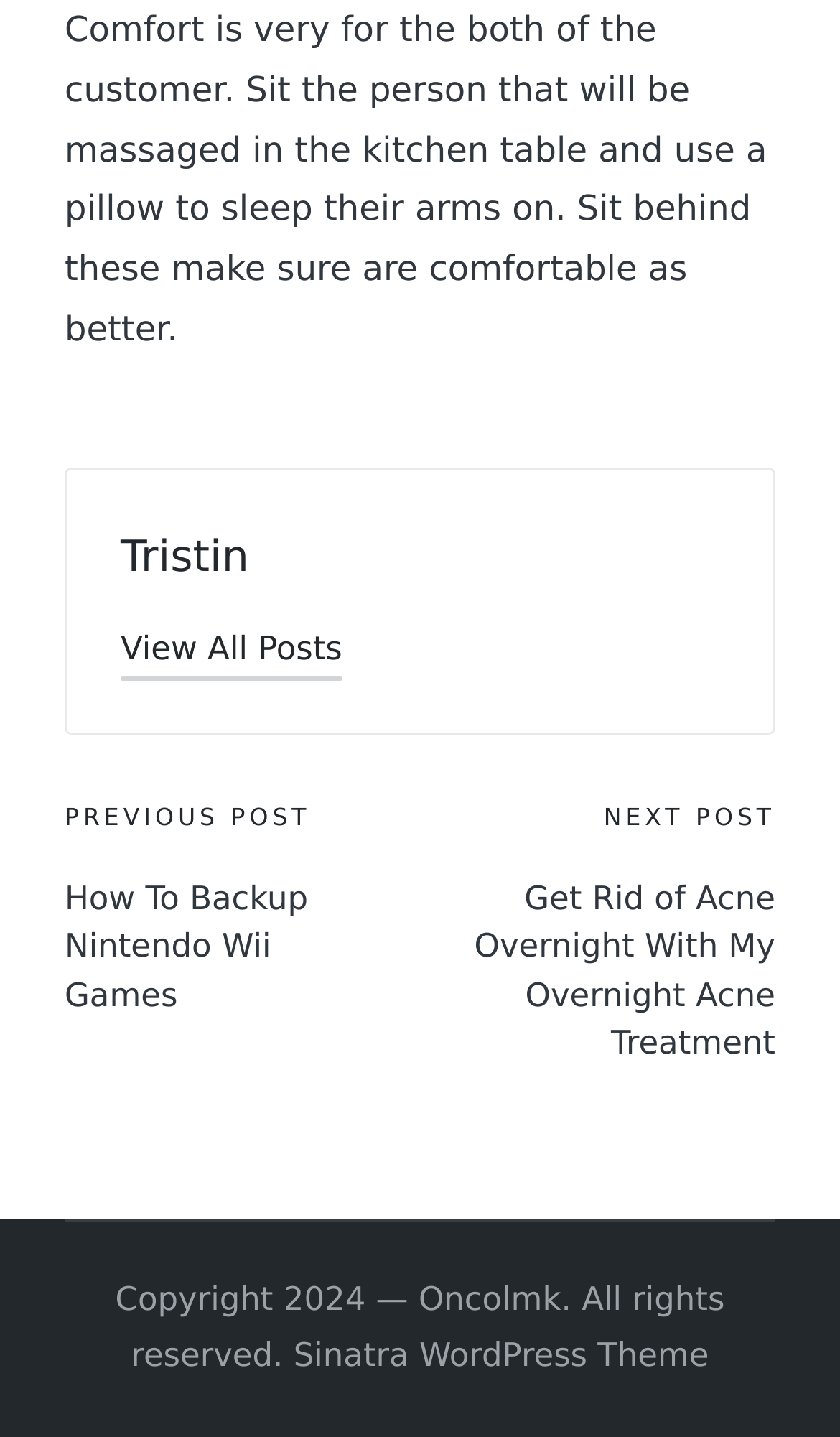Please provide a brief answer to the question using only one word or phrase: 
What is the theme of the website?

Sinatra WordPress Theme